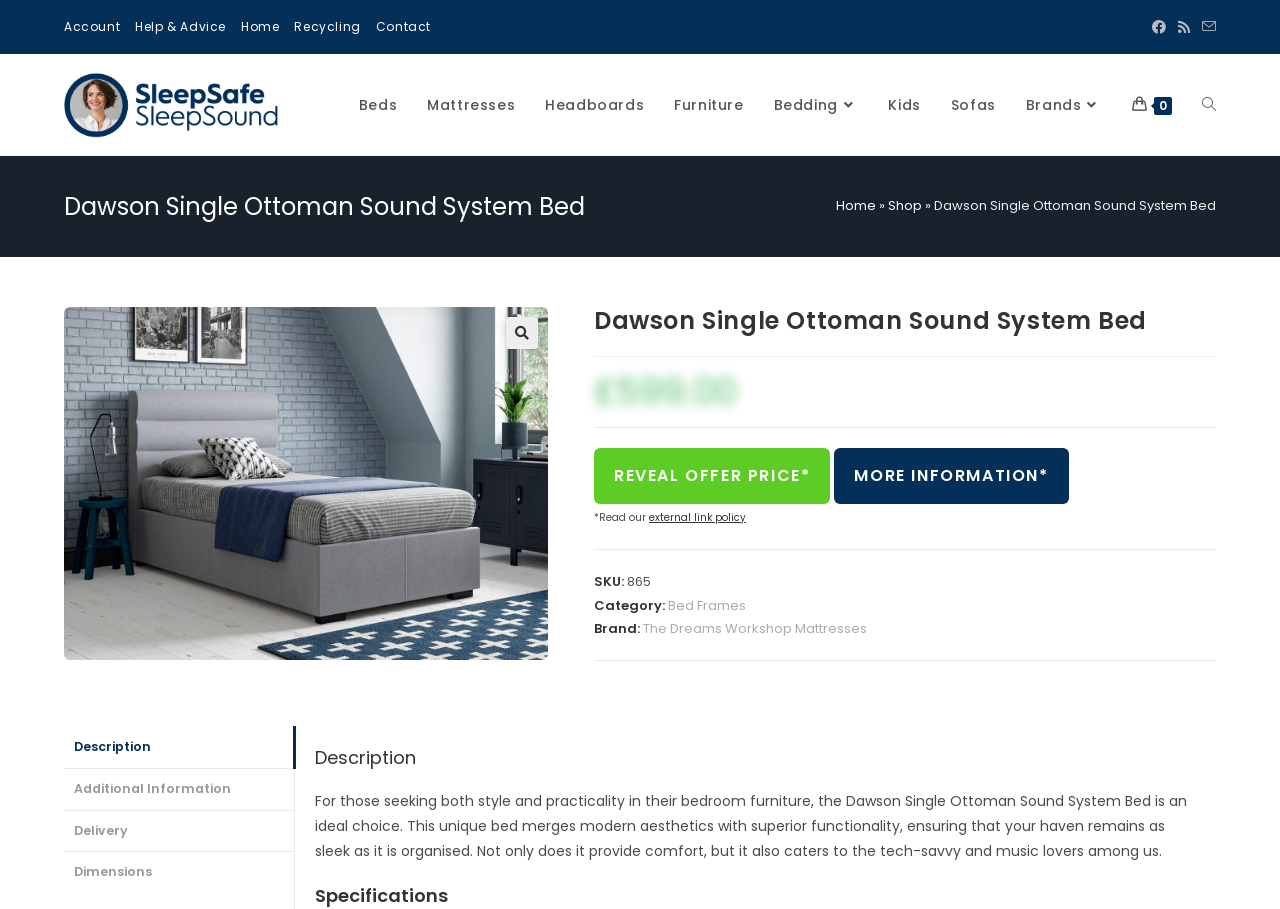Your task is to find and give the main heading text of the webpage.

Dawson Single Ottoman Sound System Bed